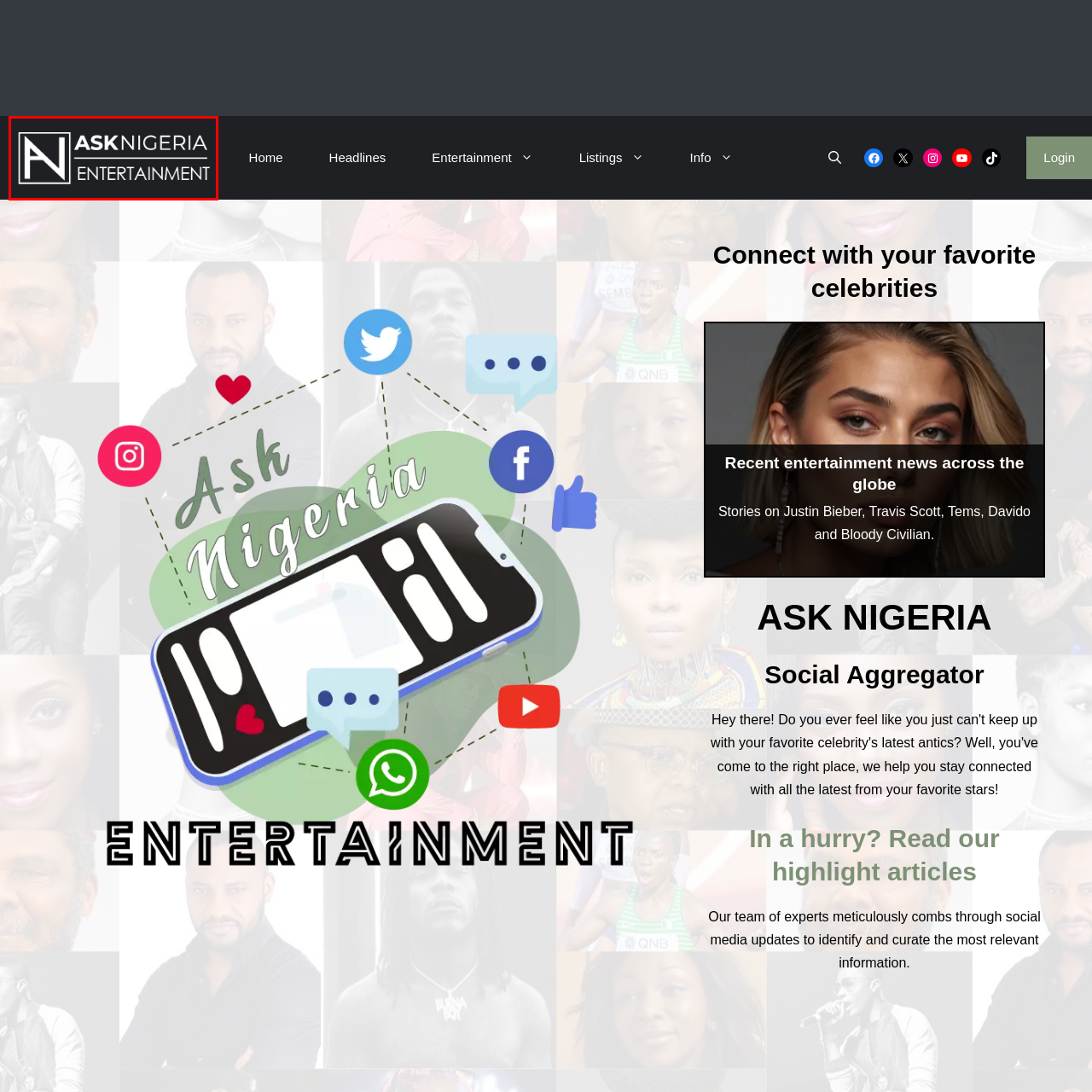Observe the image within the red boundary, What is the purpose of the logo? Respond with a one-word or short phrase answer.

visual anchor for the entertainment platform